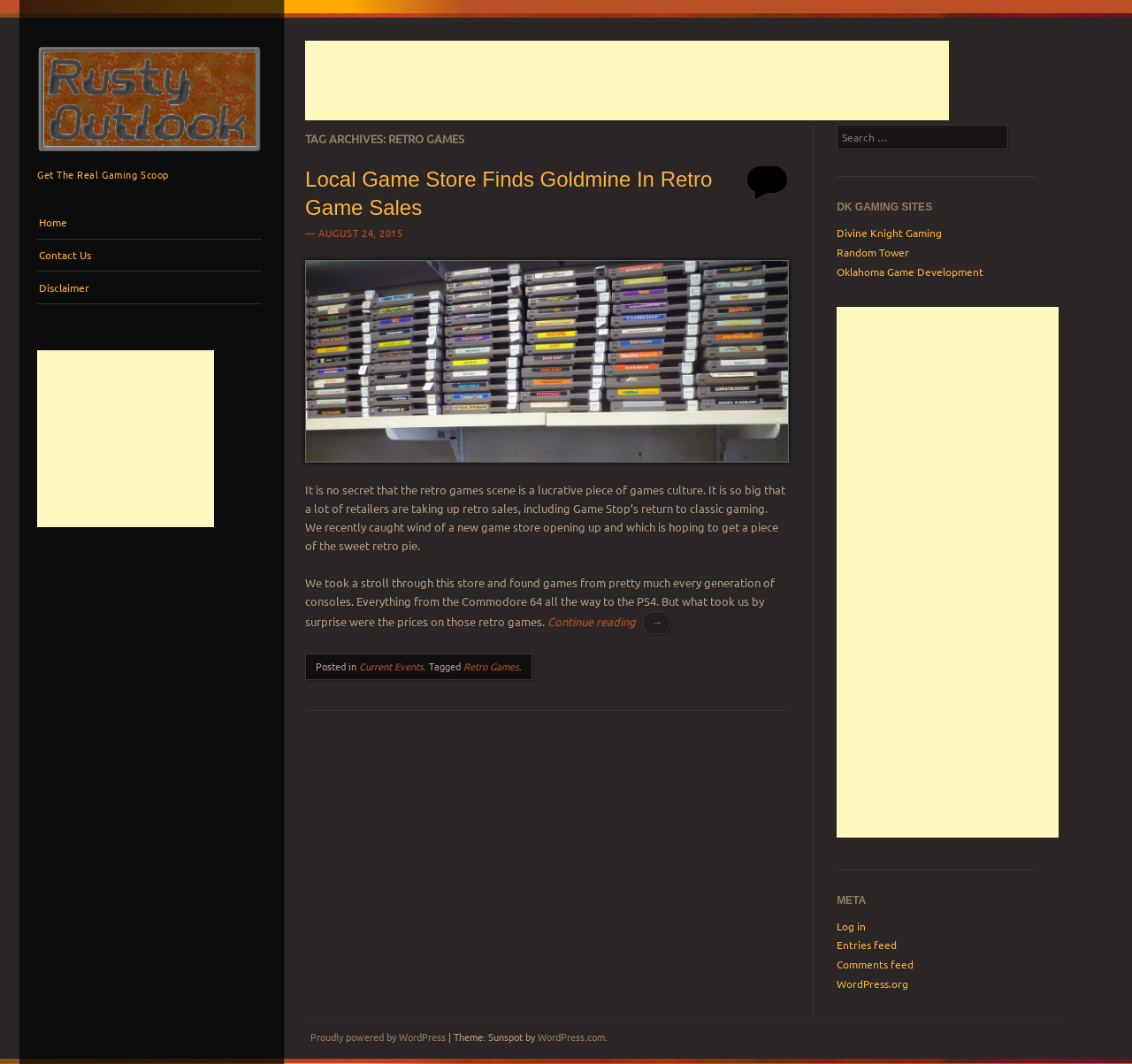Highlight the bounding box coordinates of the element you need to click to perform the following instruction: "Read the article 'Local Game Store Finds Goldmine In Retro Game Sales'."

[0.27, 0.157, 0.629, 0.206]